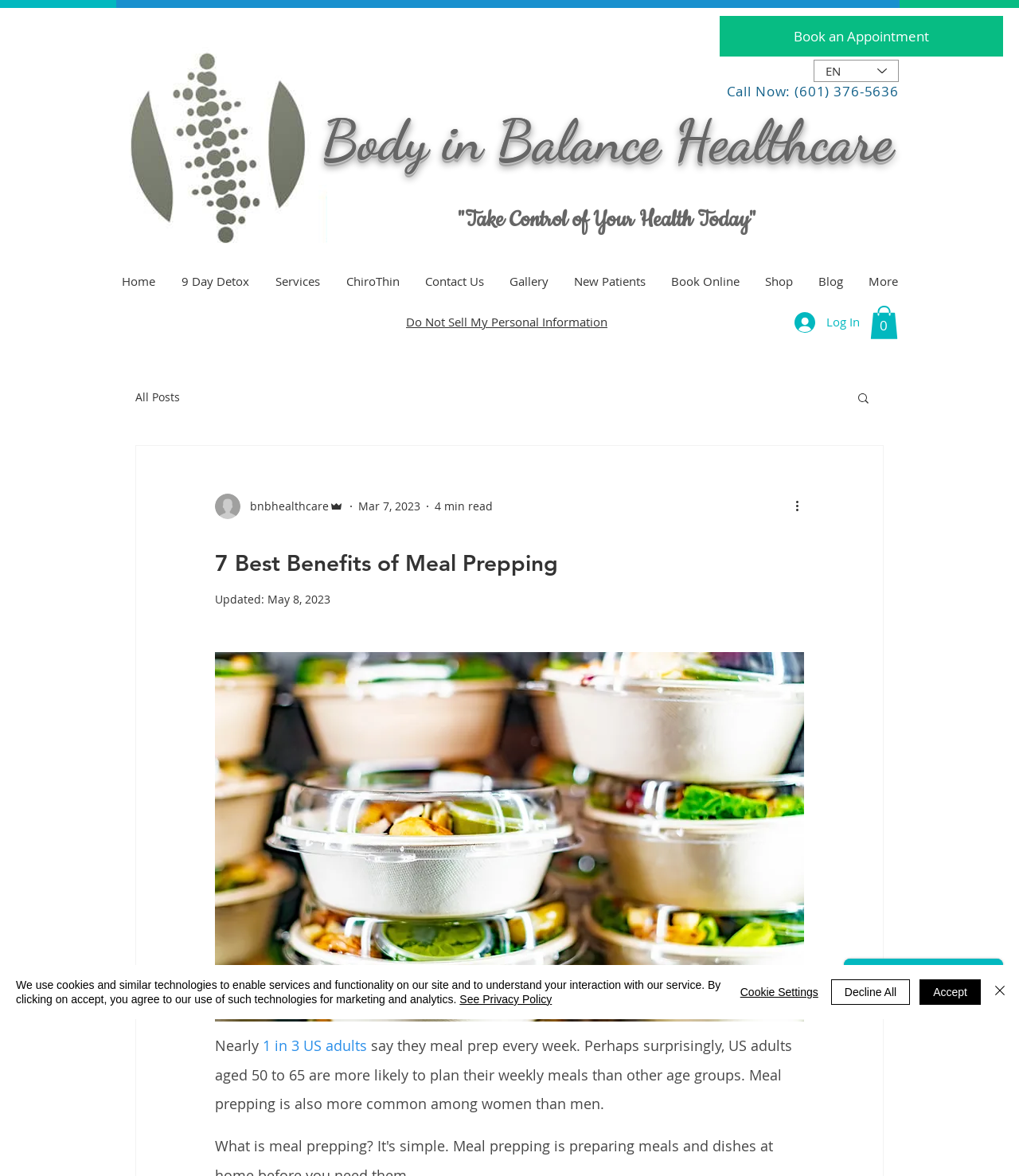How many items are in the cart?
Use the information from the image to give a detailed answer to the question.

The number of items in the cart can be found by looking at the button with the text 'Cart with 0 items' in the top-right corner of the webpage.